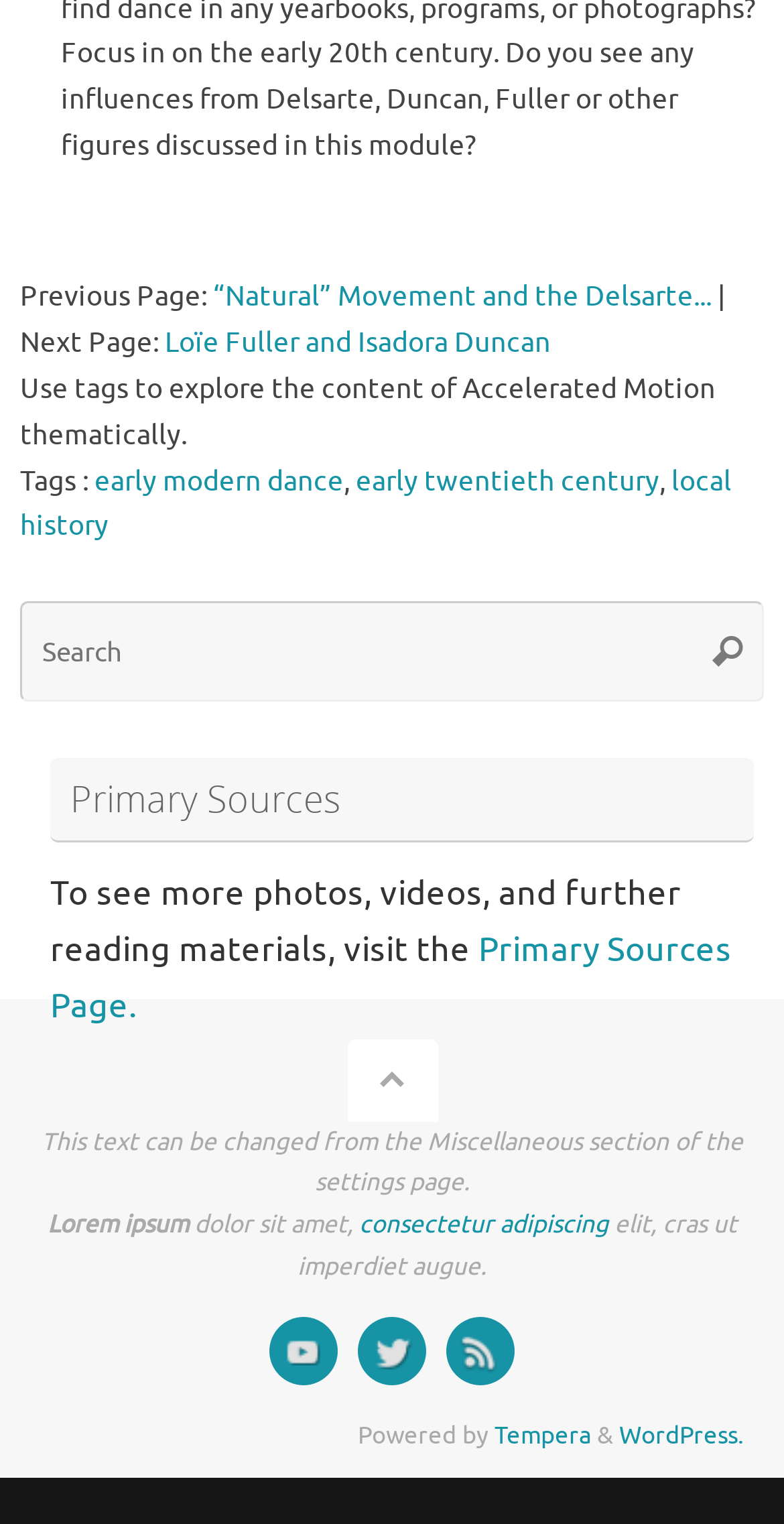Kindly determine the bounding box coordinates for the area that needs to be clicked to execute this instruction: "Explore early modern dance".

[0.121, 0.304, 0.438, 0.327]